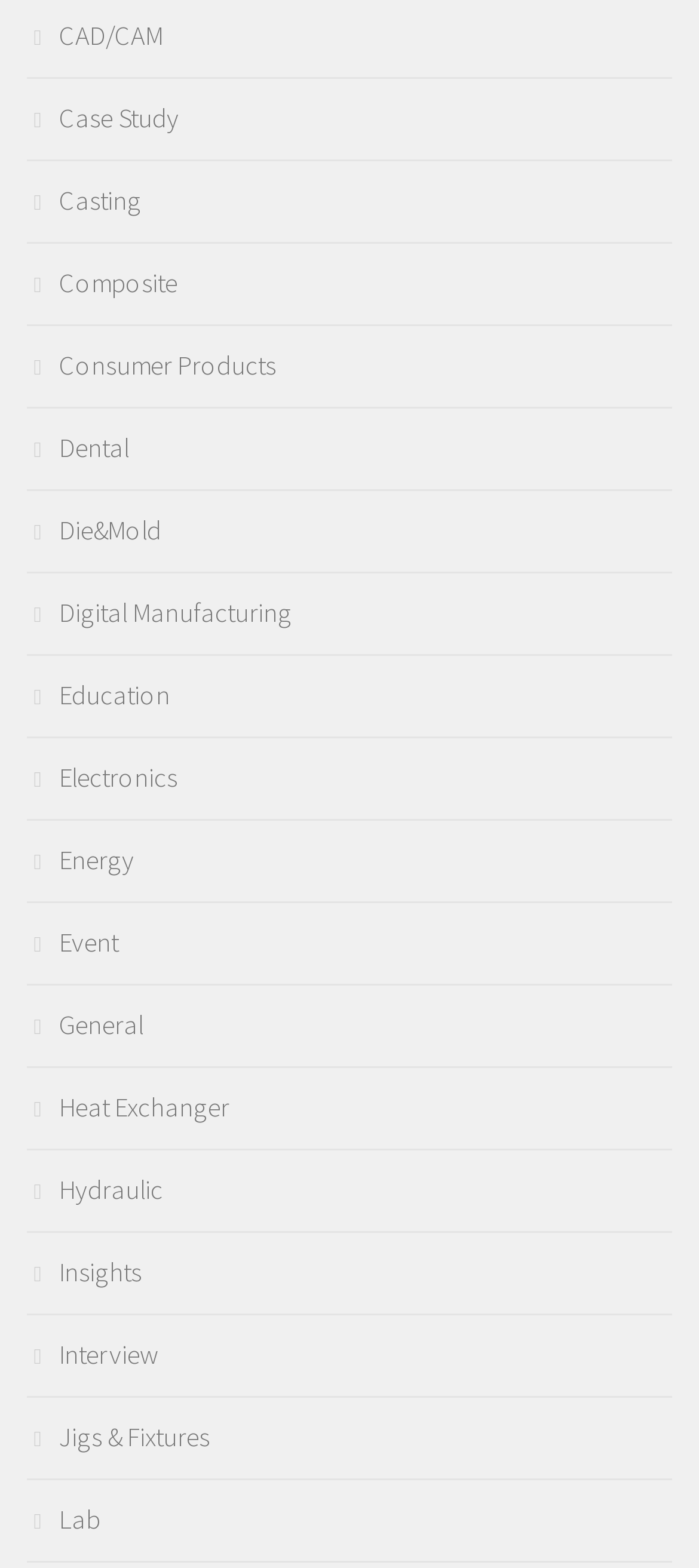Determine the bounding box coordinates of the target area to click to execute the following instruction: "go to Education."

[0.038, 0.431, 0.244, 0.453]